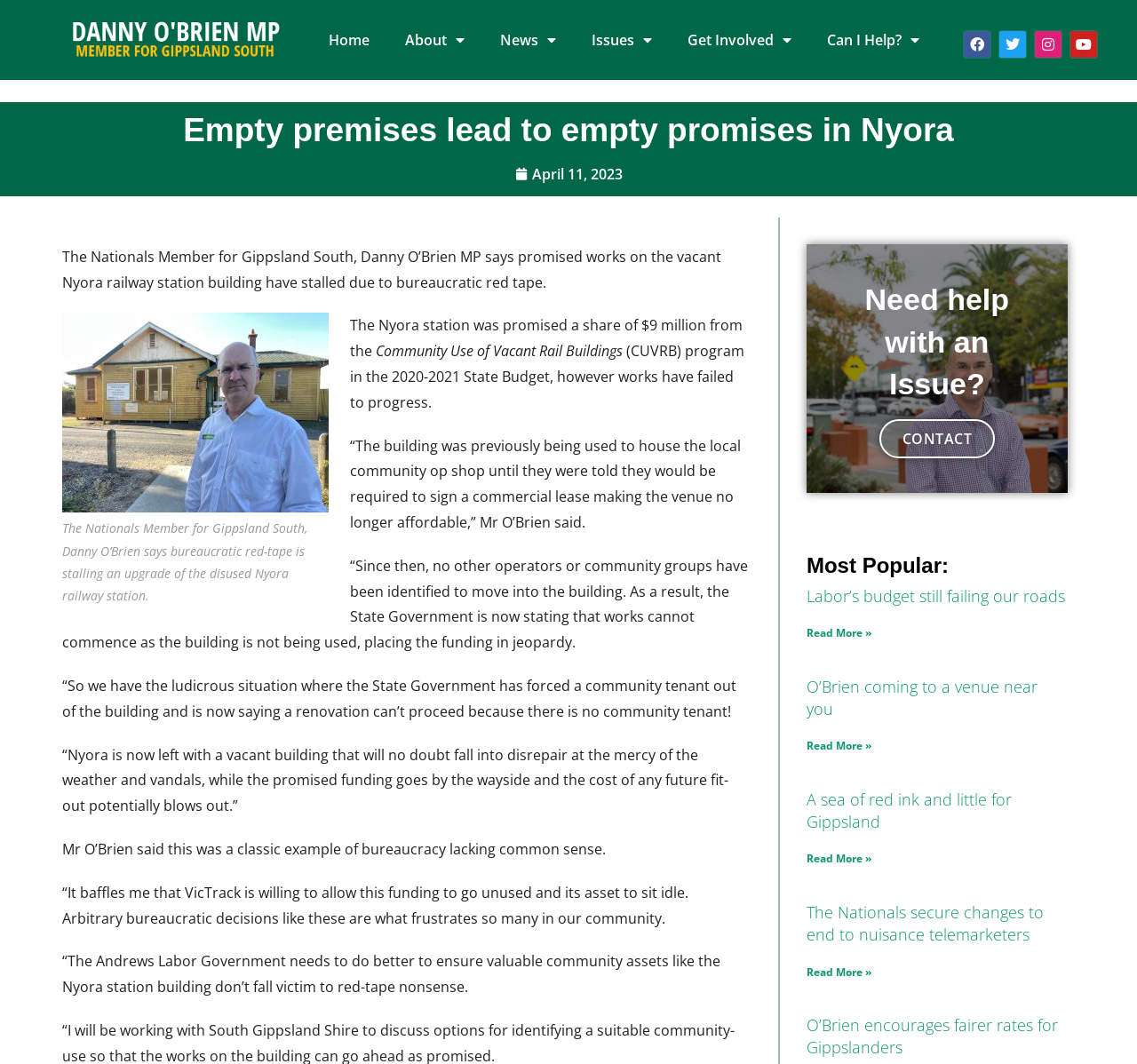Pinpoint the bounding box coordinates of the element to be clicked to execute the instruction: "Click on the 'Home' link".

[0.274, 0.018, 0.341, 0.057]